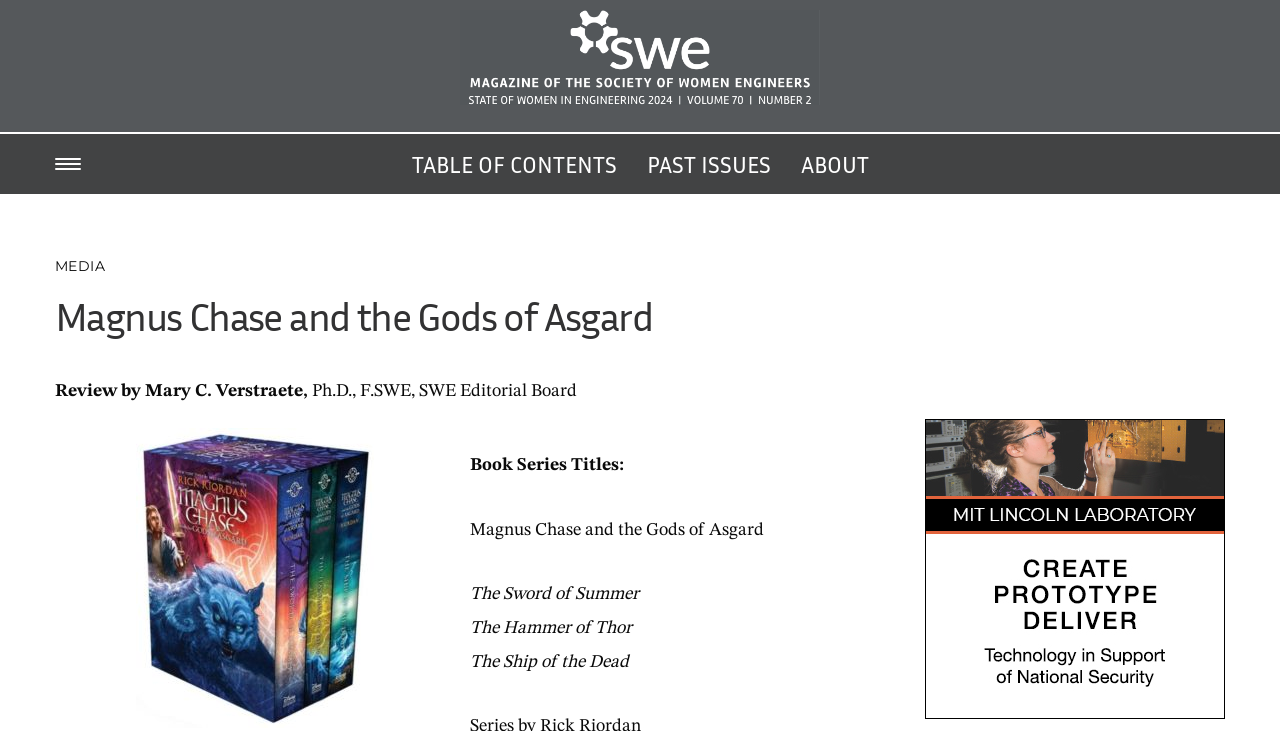Is the link 'MIT_WE21 Half Pg. DIGITAL' at the top or bottom of the page?
Based on the image, answer the question with as much detail as possible.

I compared the y1 and y2 coordinates of the link element 'MIT_WE21 Half Pg. DIGITAL' with other elements on the page, and found that it is located at the bottom of the page.